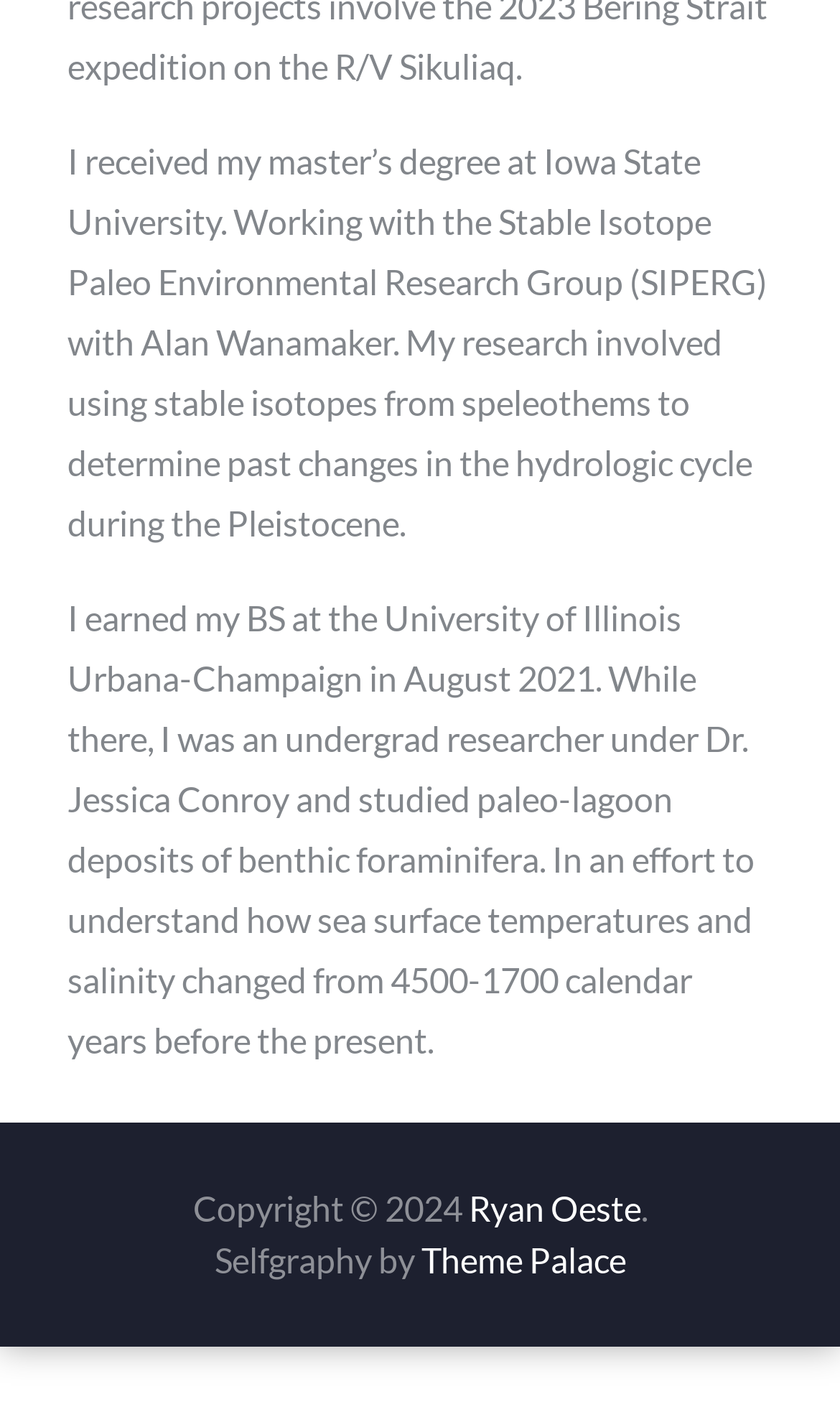Who is the author of the webpage?
Make sure to answer the question with a detailed and comprehensive explanation.

The author's name is mentioned in the footer section of the webpage as 'Copyright © 2024 Ryan Oeste', indicating that the author of the webpage is Ryan Oeste.